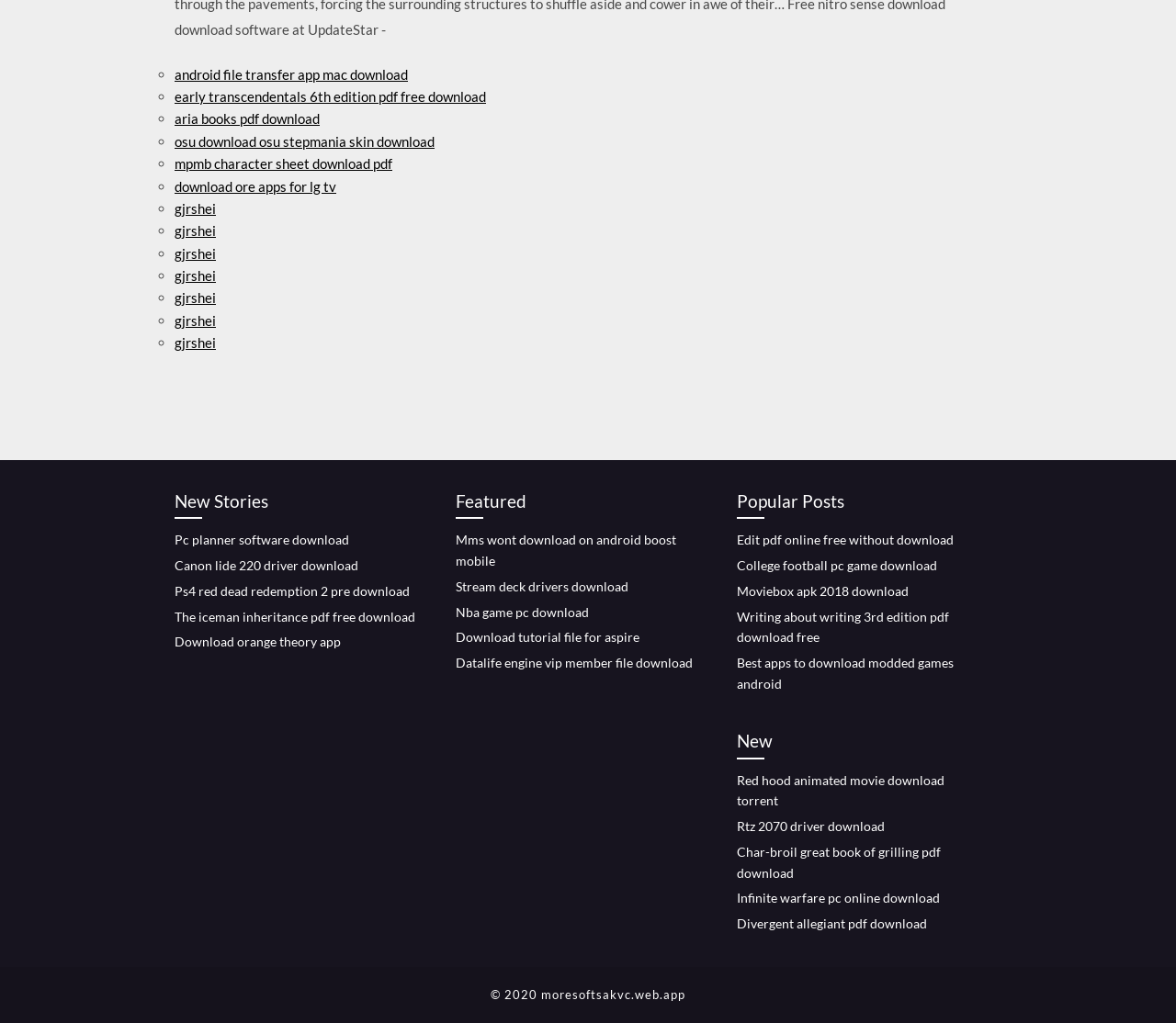Give a succinct answer to this question in a single word or phrase: 
What is the first link on the webpage?

android file transfer app mac download